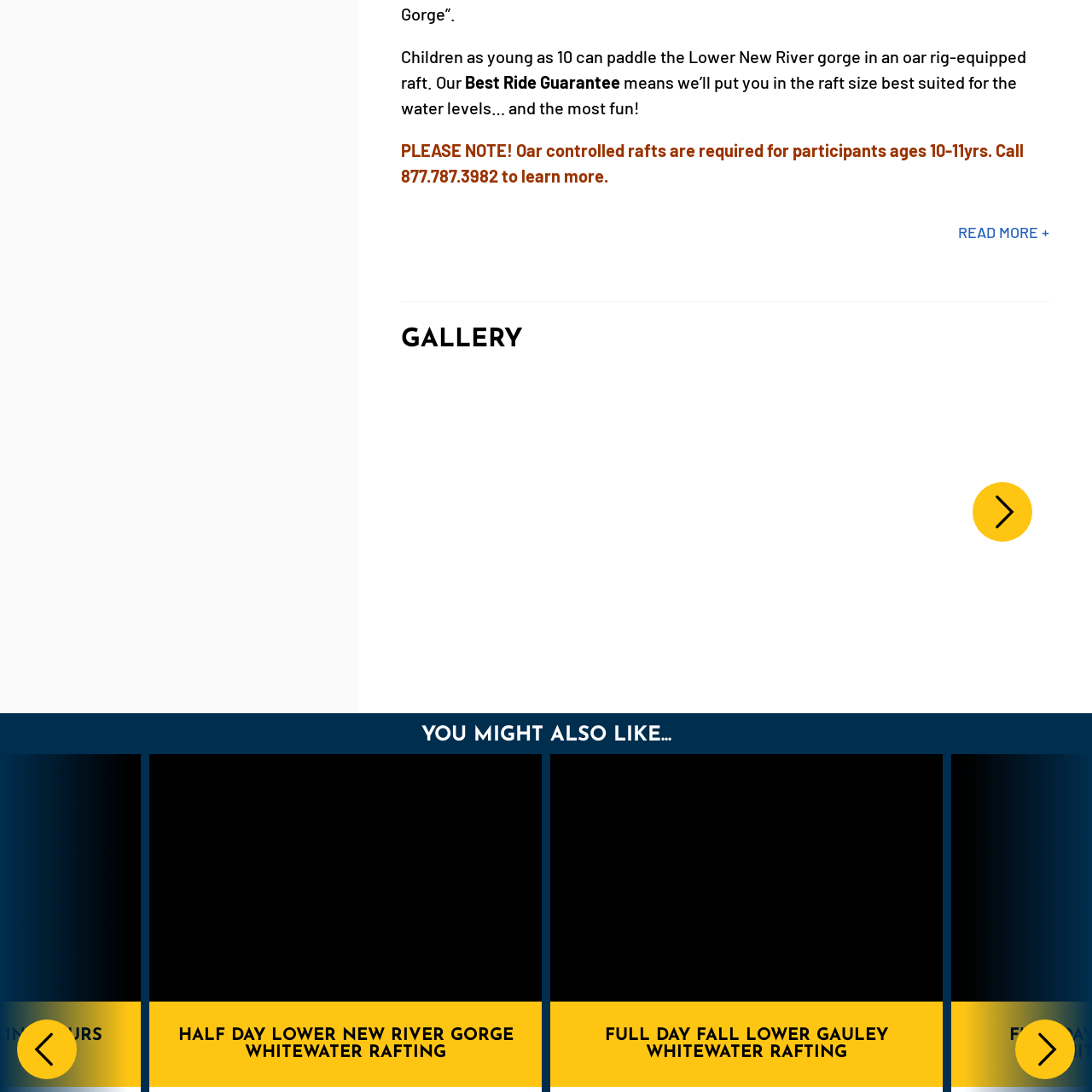Where is this whitewater rafting trip located?
Inspect the image surrounded by the red bounding box and answer the question using a single word or a short phrase.

New River Gorge, West Virginia